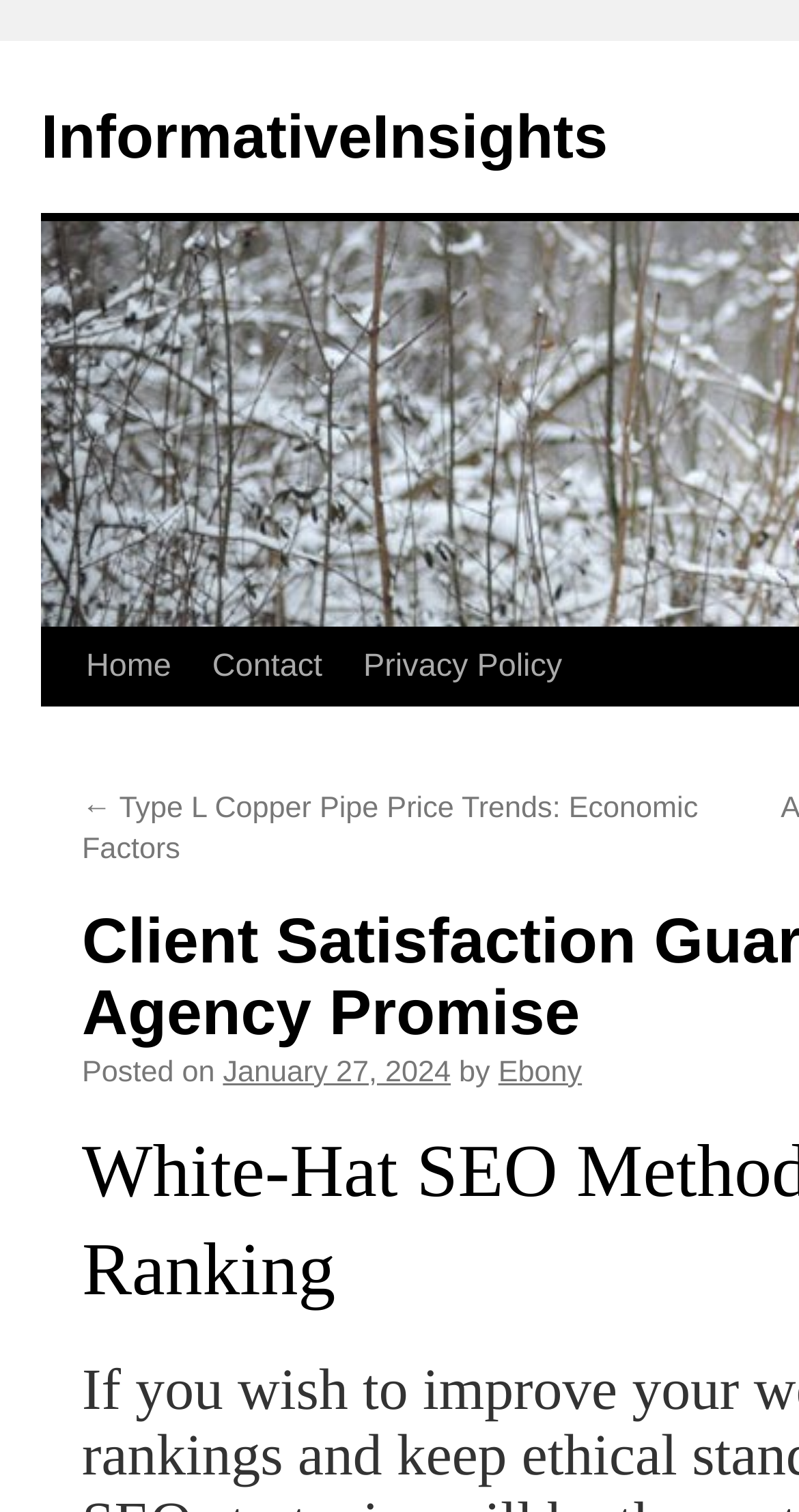Give an extensive and precise description of the webpage.

The webpage appears to be a blog or article page from InformativeInsights, an SEO agency. At the top, there is a navigation menu with links to "Home", "Contact", and "Privacy Policy". Below this menu, there is a link to skip to the content of the page.

The main content of the page is an article, which is titled "Type L Copper Pipe Price Trends: Economic Factors" and is accessible via a link. The article's metadata is displayed, including the posting date, "January 27, 2024", and the author, "Ebony". The posting date and author information are positioned below the article title.

There are no images on the page. The overall layout is dominated by text, with a focus on the article's content.